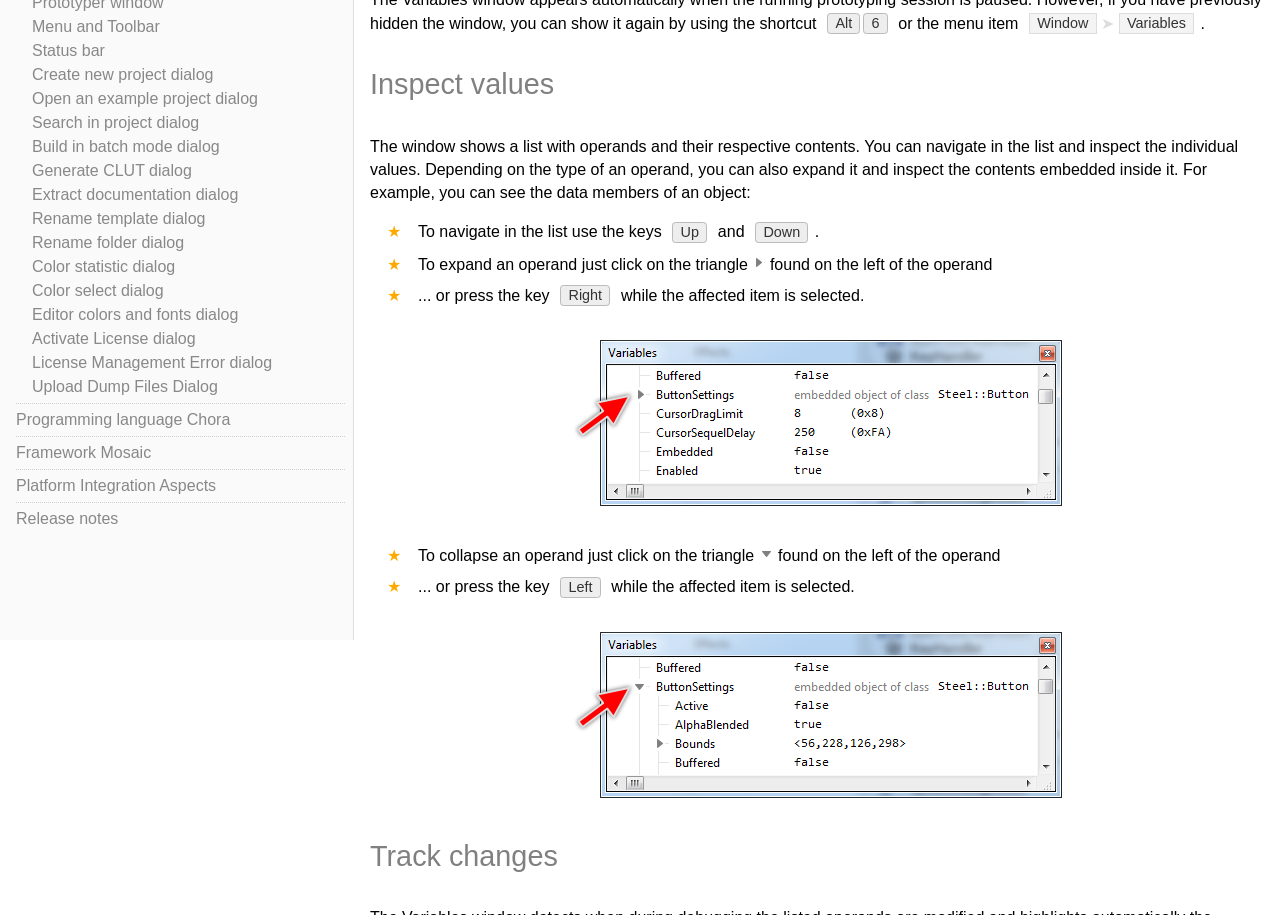Ascertain the bounding box coordinates for the UI element detailed here: "Gardening". The coordinates should be provided as [left, top, right, bottom] with each value being a float between 0 and 1.

None